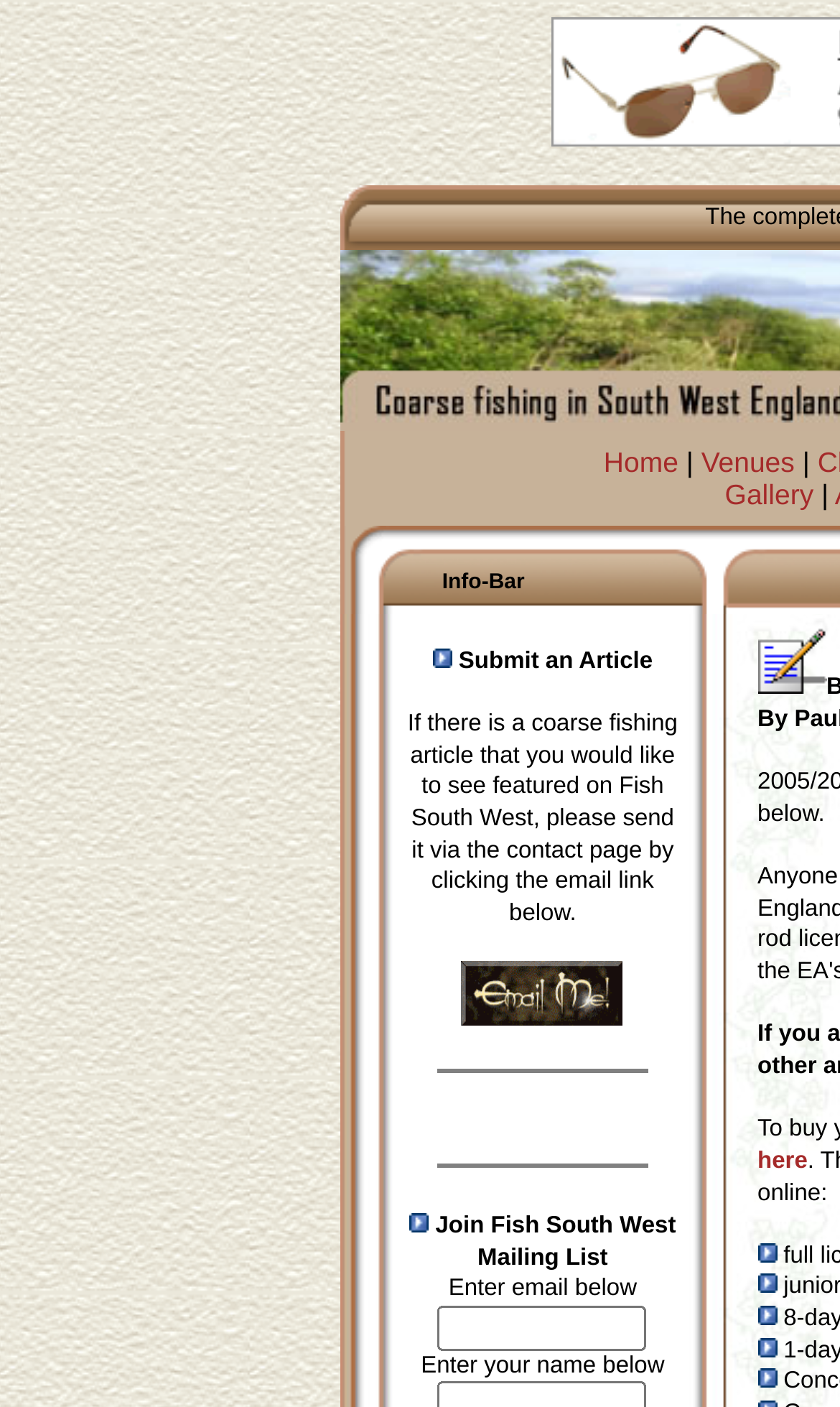What is the text above the 'Enter email below' label?
Answer the question with just one word or phrase using the image.

Join Fish South West Mailing List